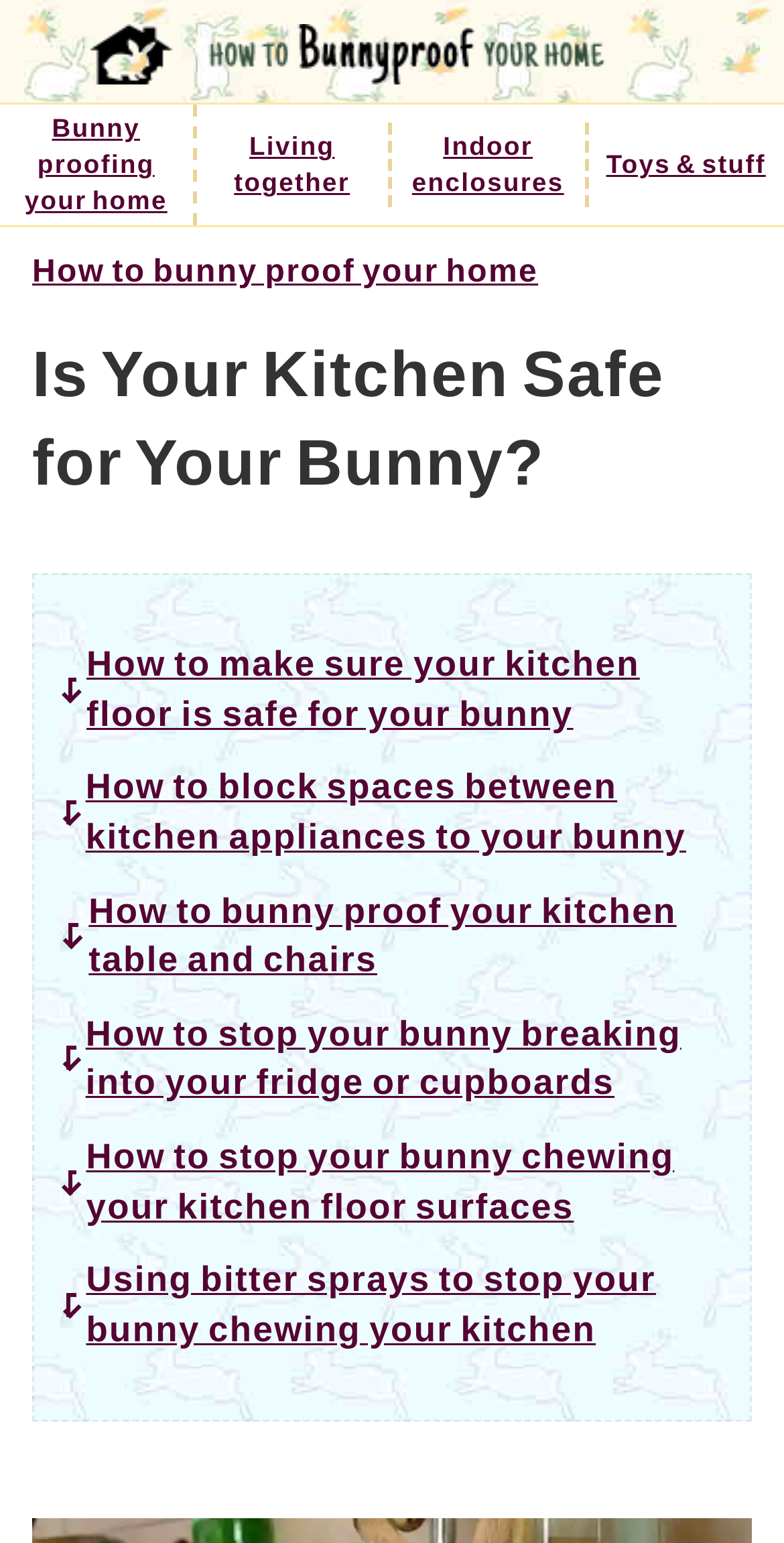What is the topic of the first link under the main heading?
Using the image as a reference, give an elaborate response to the question.

Under the main heading 'Is Your Kitchen Safe for Your Bunny?', I found a link 'How to make sure your kitchen floor is safe for your bunny', which suggests that the topic of this link is kitchen floor safety.